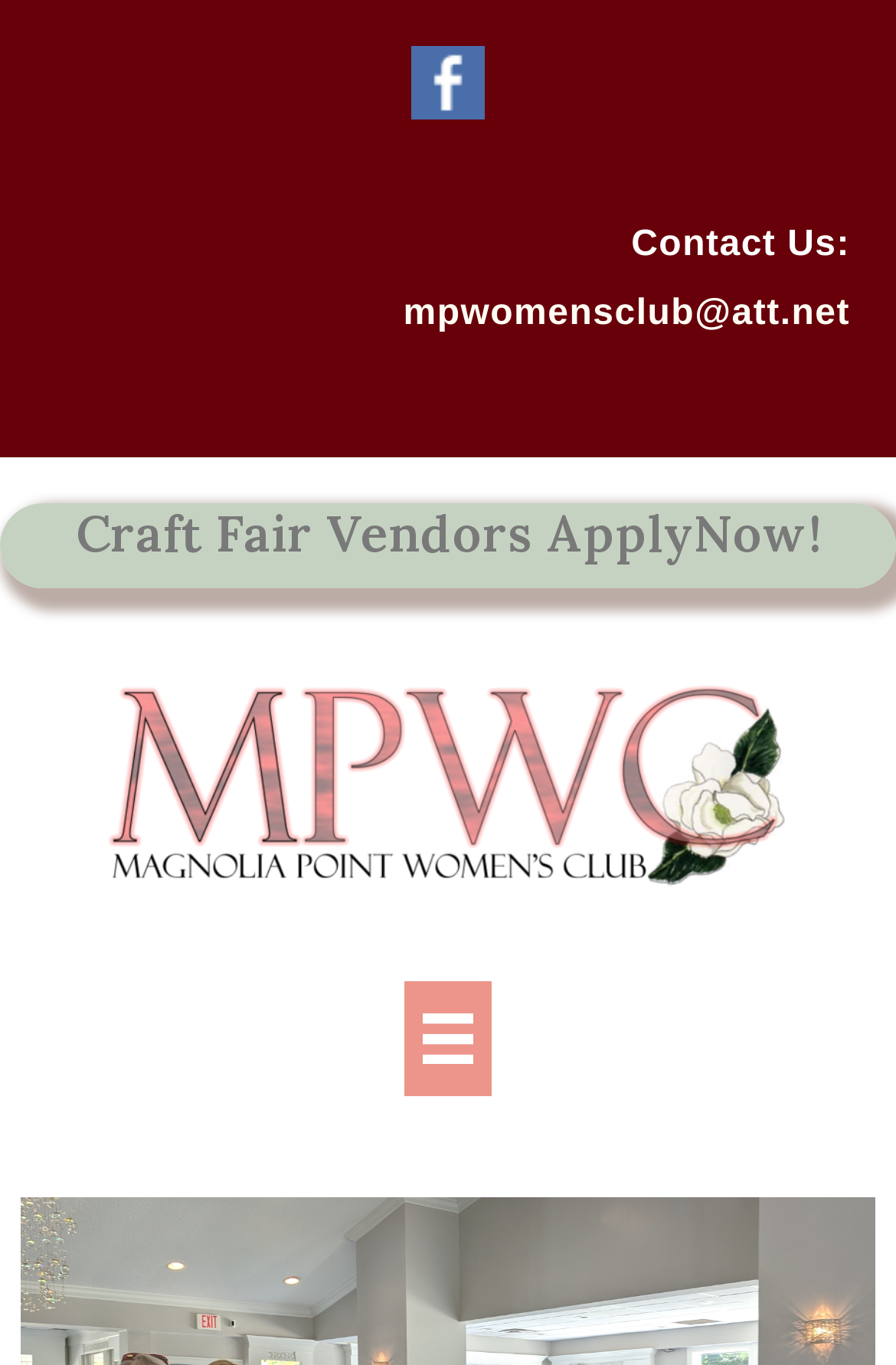Using the provided element description, identify the bounding box coordinates as (top-left x, top-left y, bottom-right x, bottom-right y). Ensure all values are between 0 and 1. Description: mpwomensclub@att.net

[0.45, 0.215, 0.949, 0.244]